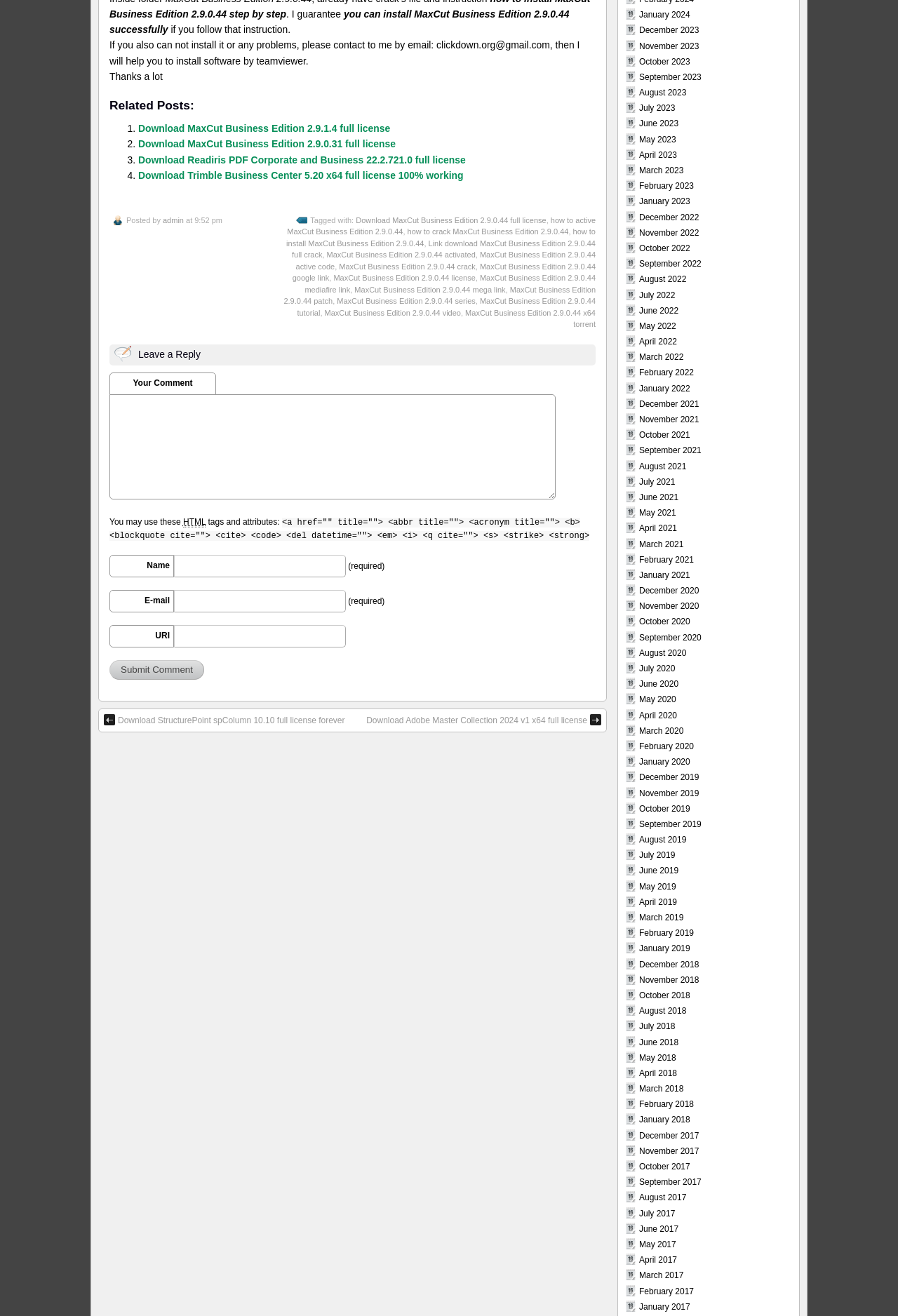Please find the bounding box for the UI element described by: "Buy now with ShopPayBuy with".

None